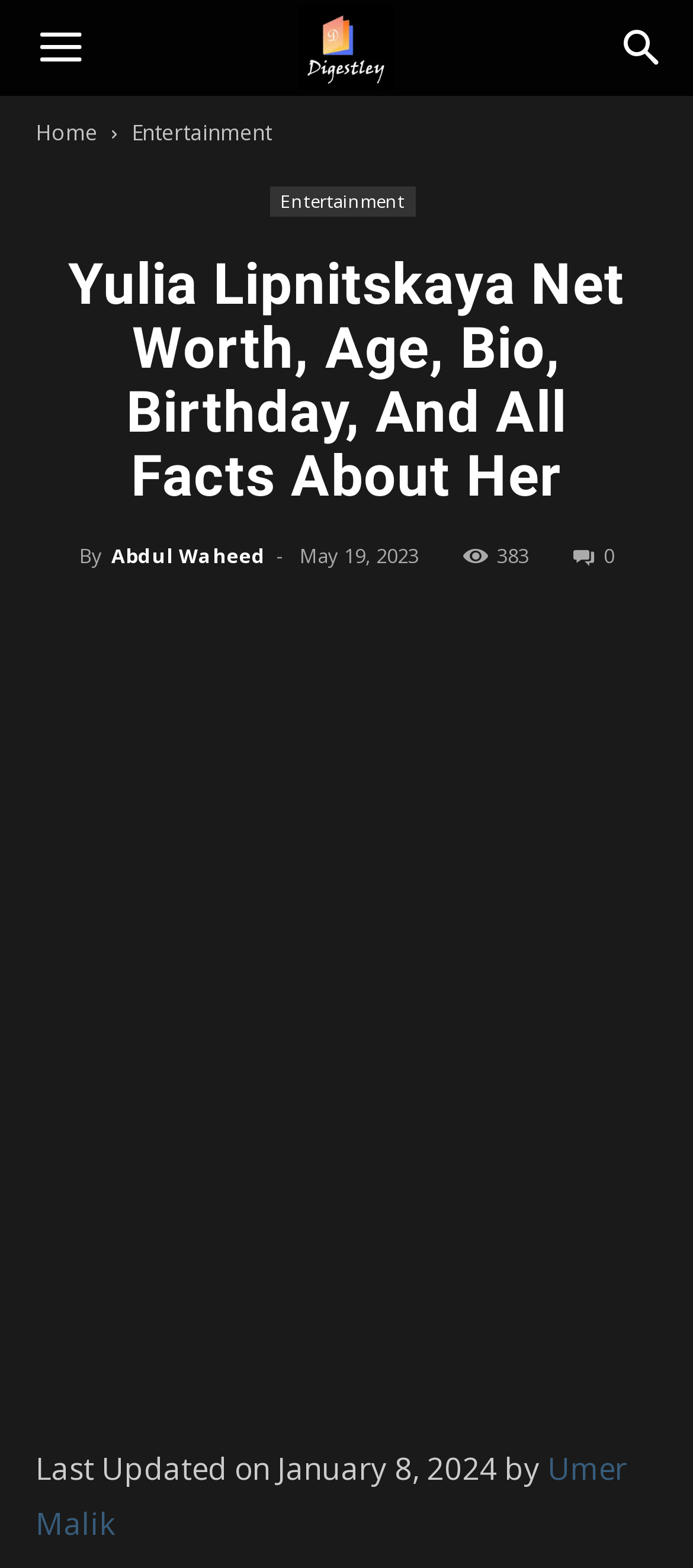Please find the bounding box coordinates in the format (top-left x, top-left y, bottom-right x, bottom-right y) for the given element description. Ensure the coordinates are floating point numbers between 0 and 1. Description: Abdul Waheed

[0.16, 0.346, 0.383, 0.363]